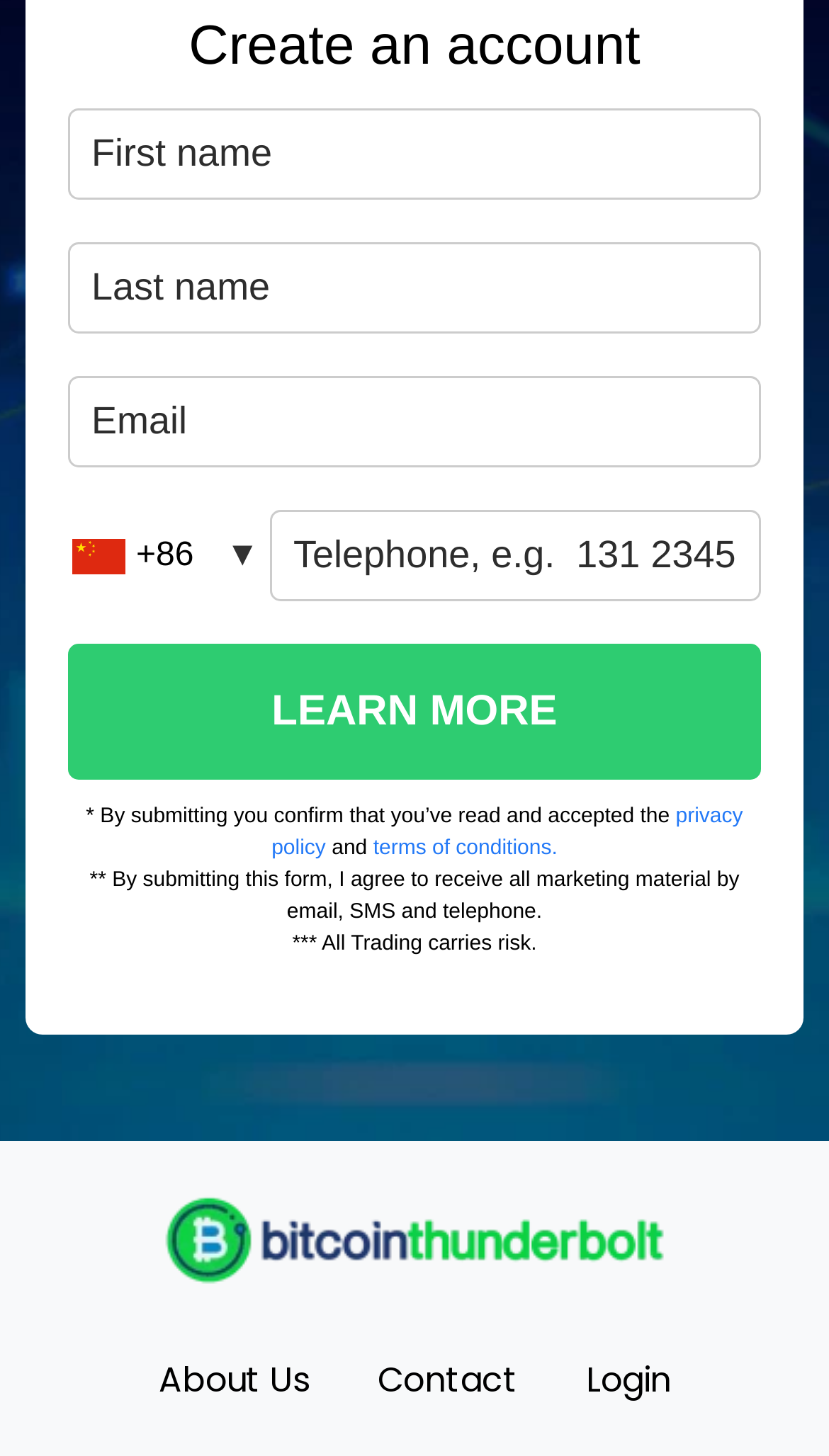Using the information in the image, give a detailed answer to the following question: What are the terms and conditions links?

There are two links at the bottom of the webpage, 'privacy policy' and 'terms of conditions', which are likely related to the website's terms and conditions and privacy policy.